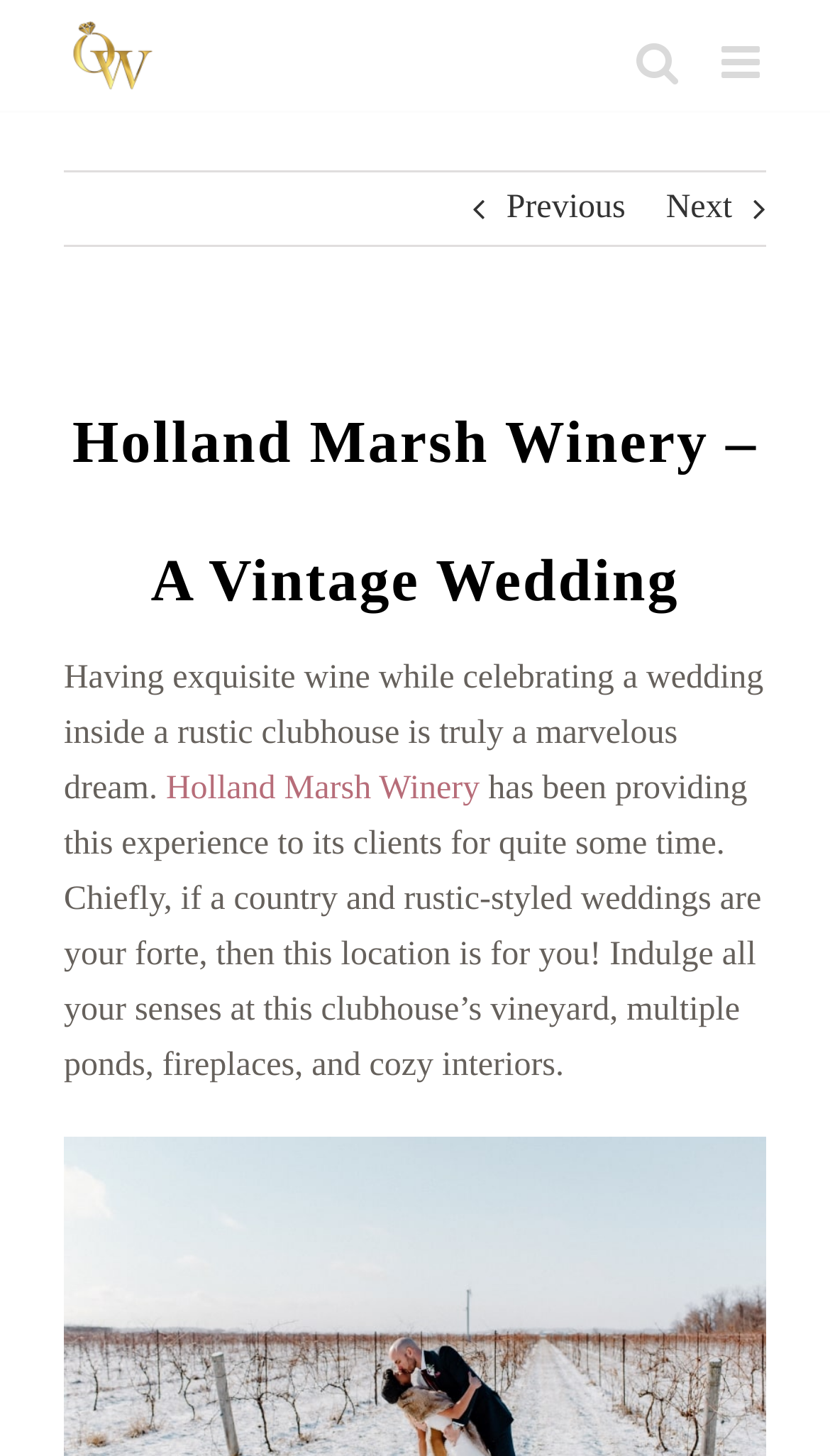Identify the bounding box of the HTML element described here: "Holland Marsh Winery". Provide the coordinates as four float numbers between 0 and 1: [left, top, right, bottom].

[0.19, 0.529, 0.578, 0.554]